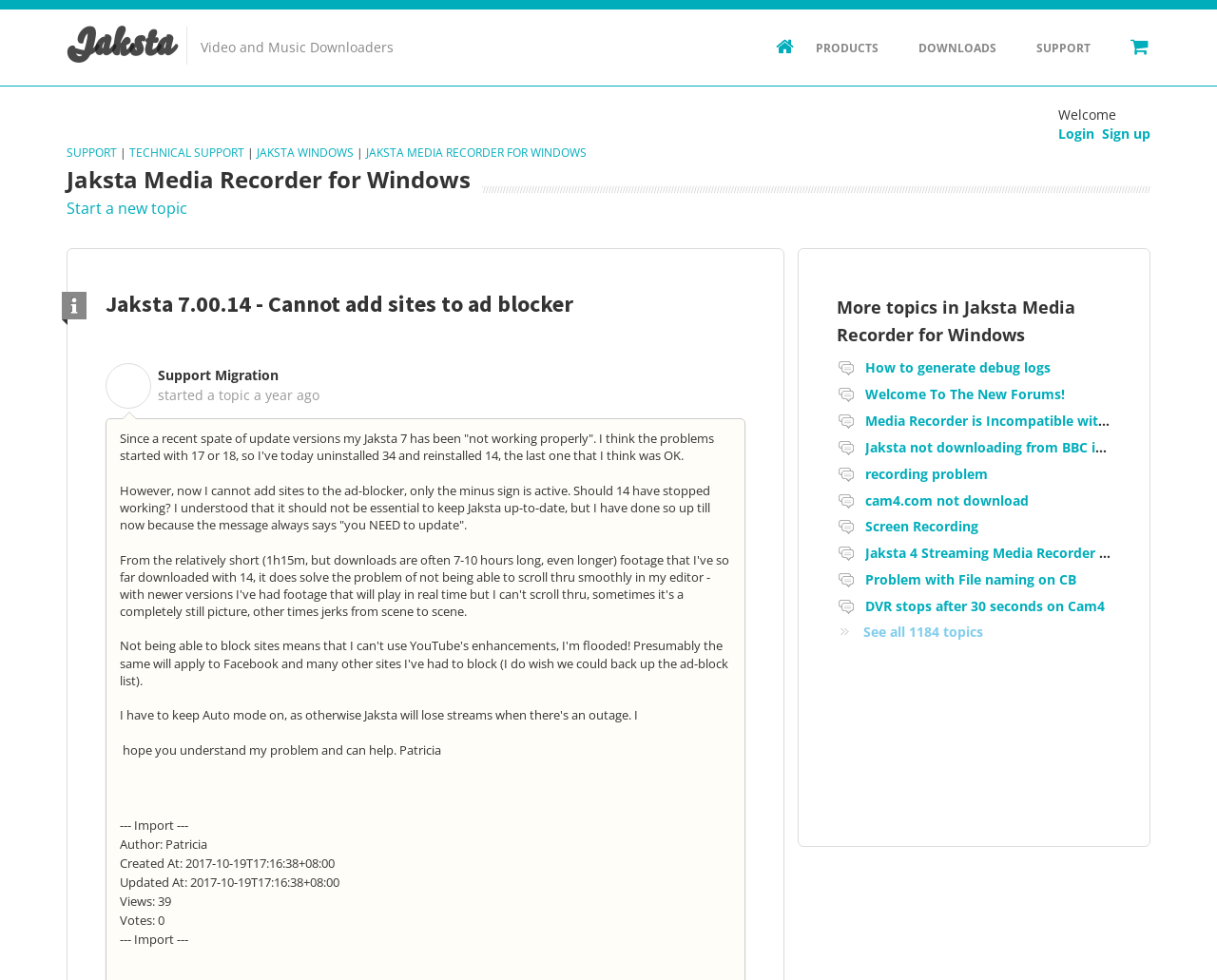What is the name of the product discussed in this topic?
Look at the screenshot and give a one-word or phrase answer.

Jaksta 7